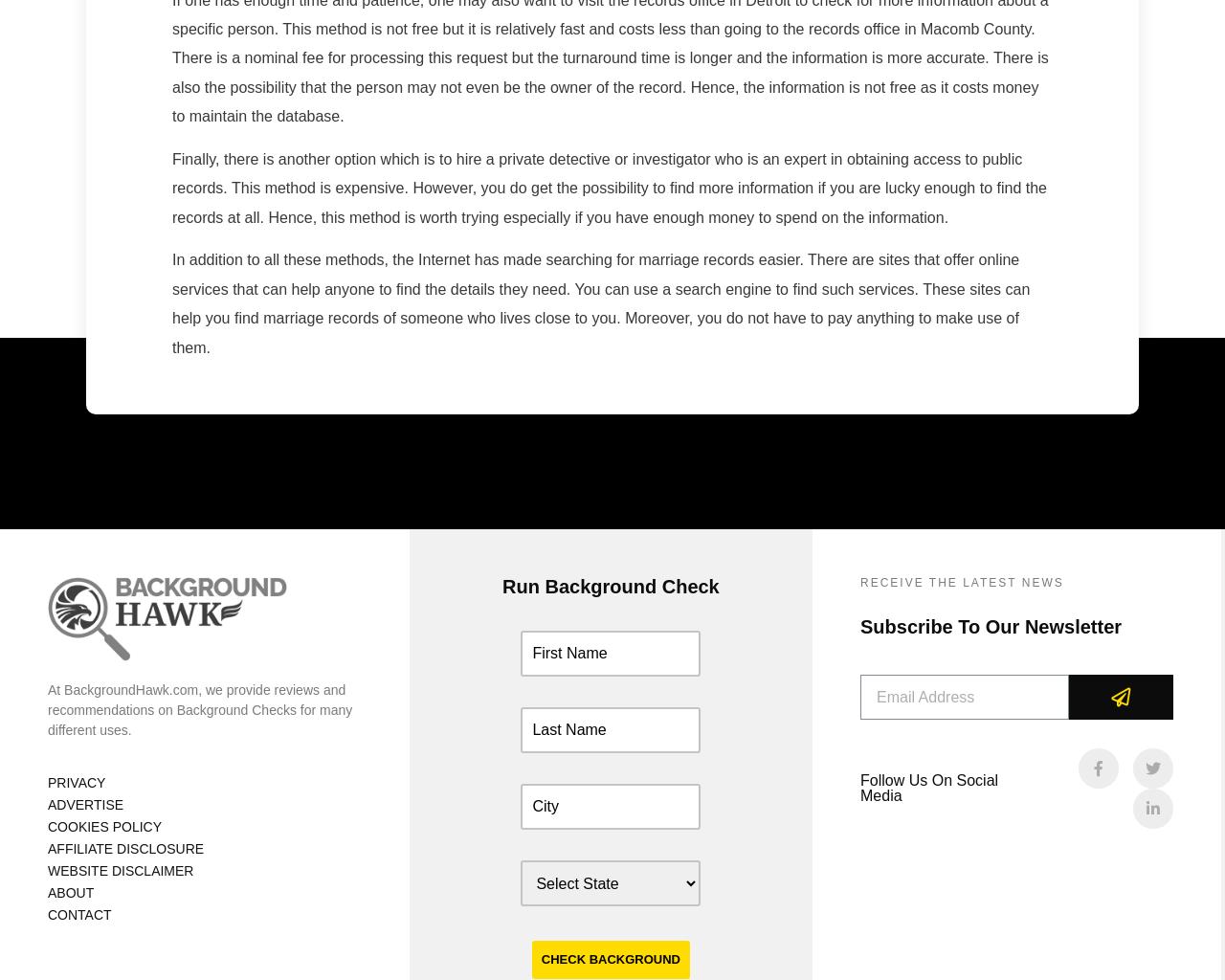Please identify the bounding box coordinates of the clickable area that will allow you to execute the instruction: "Click the 'Check Background' button".

[0.434, 0.96, 0.563, 0.999]